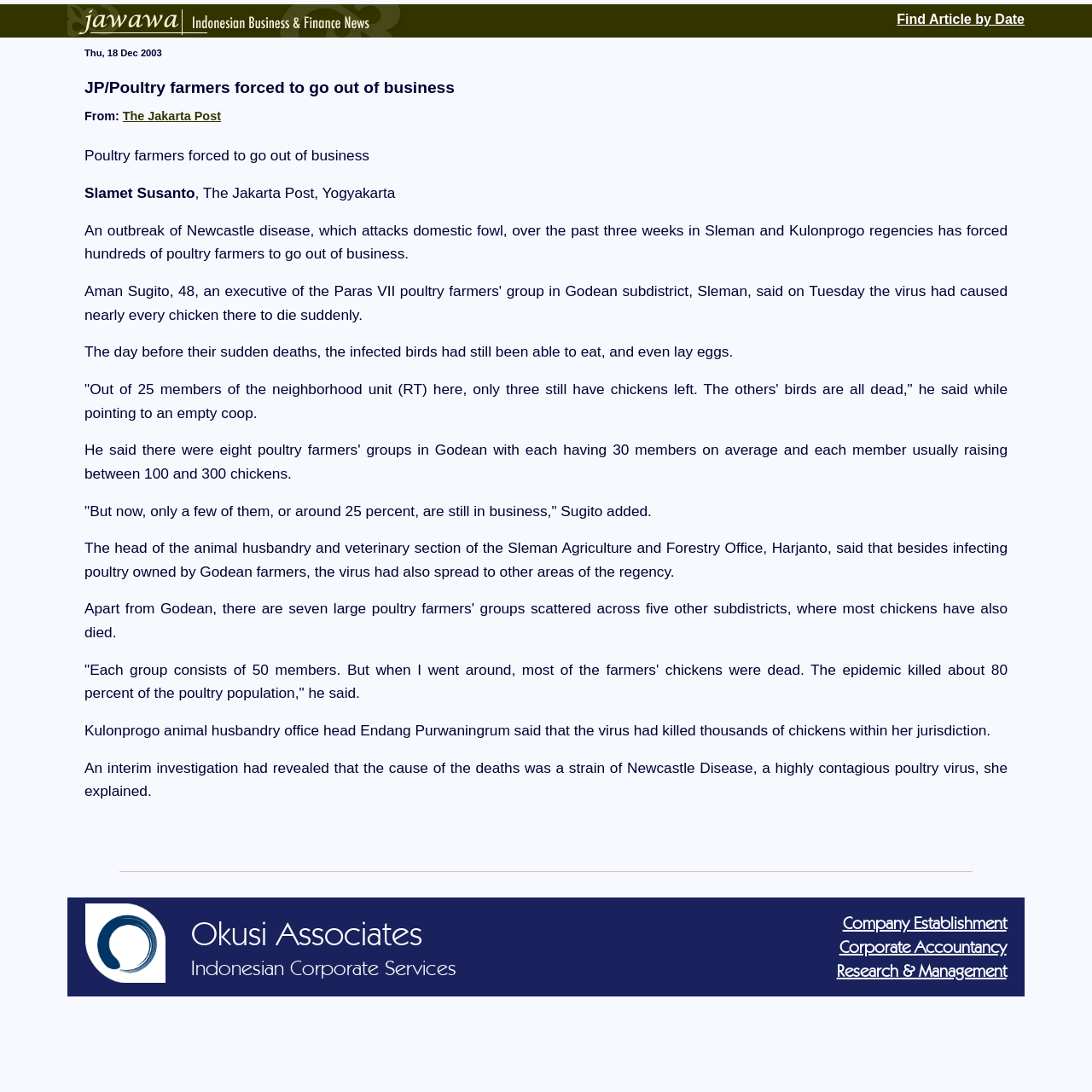Give a detailed account of the webpage, highlighting key information.

The webpage appears to be a news article about poultry farmers being forced out of business due to an outbreak of Newcastle disease in Sleman and Kulonprogo regencies. At the top of the page, there are two links, one with no text and another labeled "Find Article by Date". Below these links, the date "Thu, 18 Dec 2003" is displayed.

The main article title, "JP/Poultry farmers forced to go out of business", is prominently displayed, followed by the article content. The article begins with the author's name, "Slamet Susanto", and the publication, "The Jakarta Post, Yogyakarta". The text then describes the outbreak of Newcastle disease and its impact on poultry farmers, with several quotes from individuals affected by the disease.

The article is divided into several paragraphs, with each paragraph describing a different aspect of the outbreak and its consequences. The text is dense and informative, with no images or graphics breaking up the content.

At the bottom of the page, there is a horizontal separator, followed by a section promoting Okusi Associates, an Indonesian corporate services company. This section includes an image of the company's logo, as well as several links to different services offered by the company, such as company establishment, corporate accountancy, and research and management.